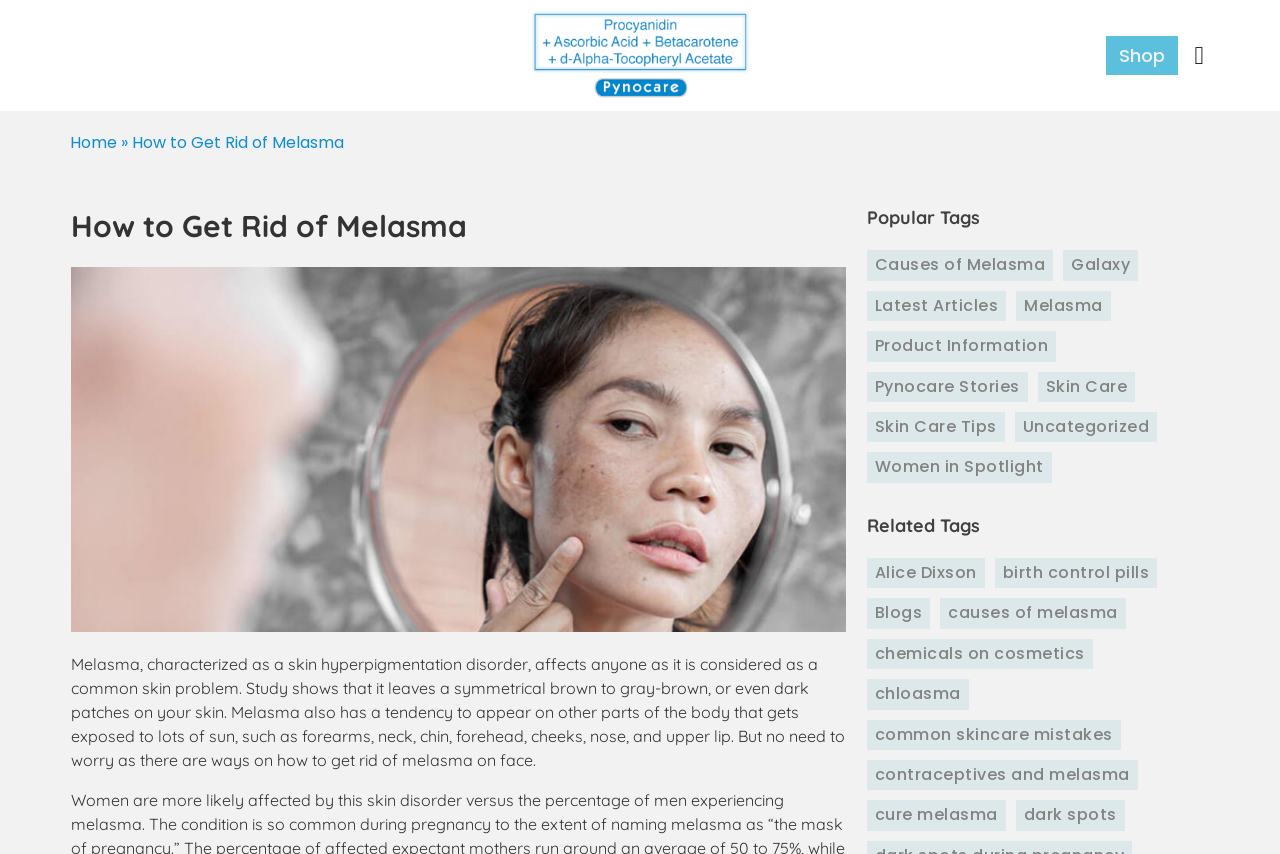Examine the screenshot and answer the question in as much detail as possible: What is the purpose of the 'Shop' link?

The 'Shop' link is likely to direct users to a page where they can purchase products related to melasma treatment, as the webpage is about getting rid of melasma and the link is placed in the top navigation bar.